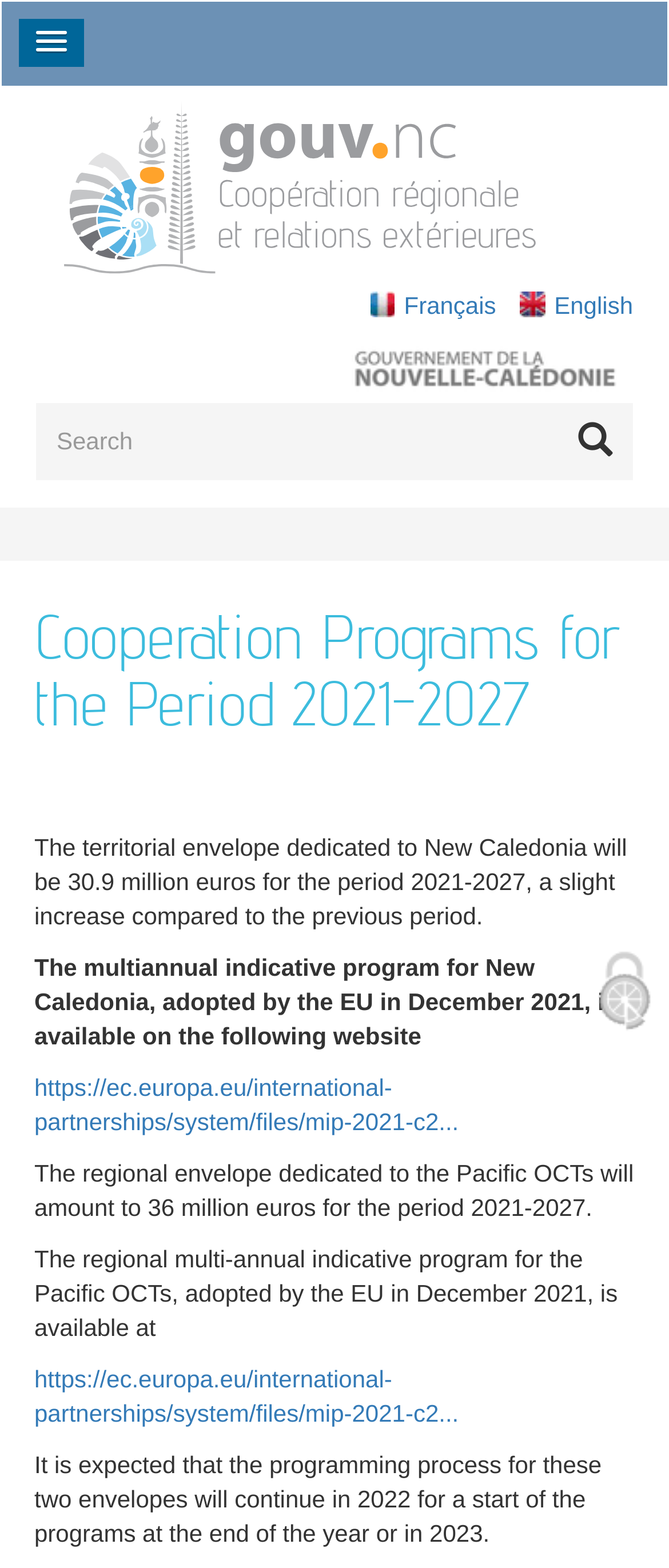Locate the bounding box coordinates of the clickable region necessary to complete the following instruction: "View cooperation instances and programs". Provide the coordinates in the format of four float numbers between 0 and 1, i.e., [left, top, right, bottom].

[0.082, 0.36, 0.921, 0.386]